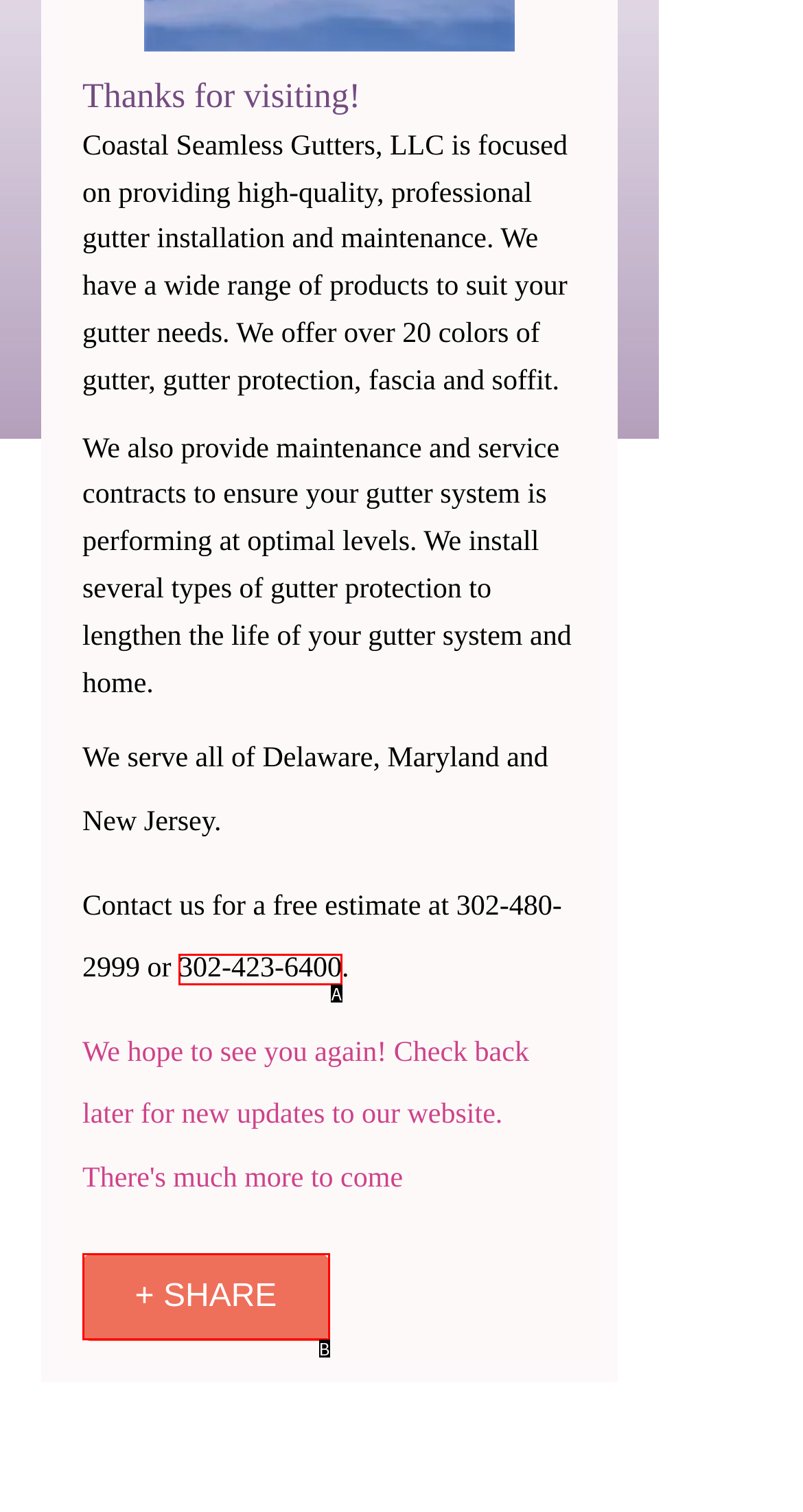Select the correct option based on the description: 302-423-6400
Answer directly with the option’s letter.

A